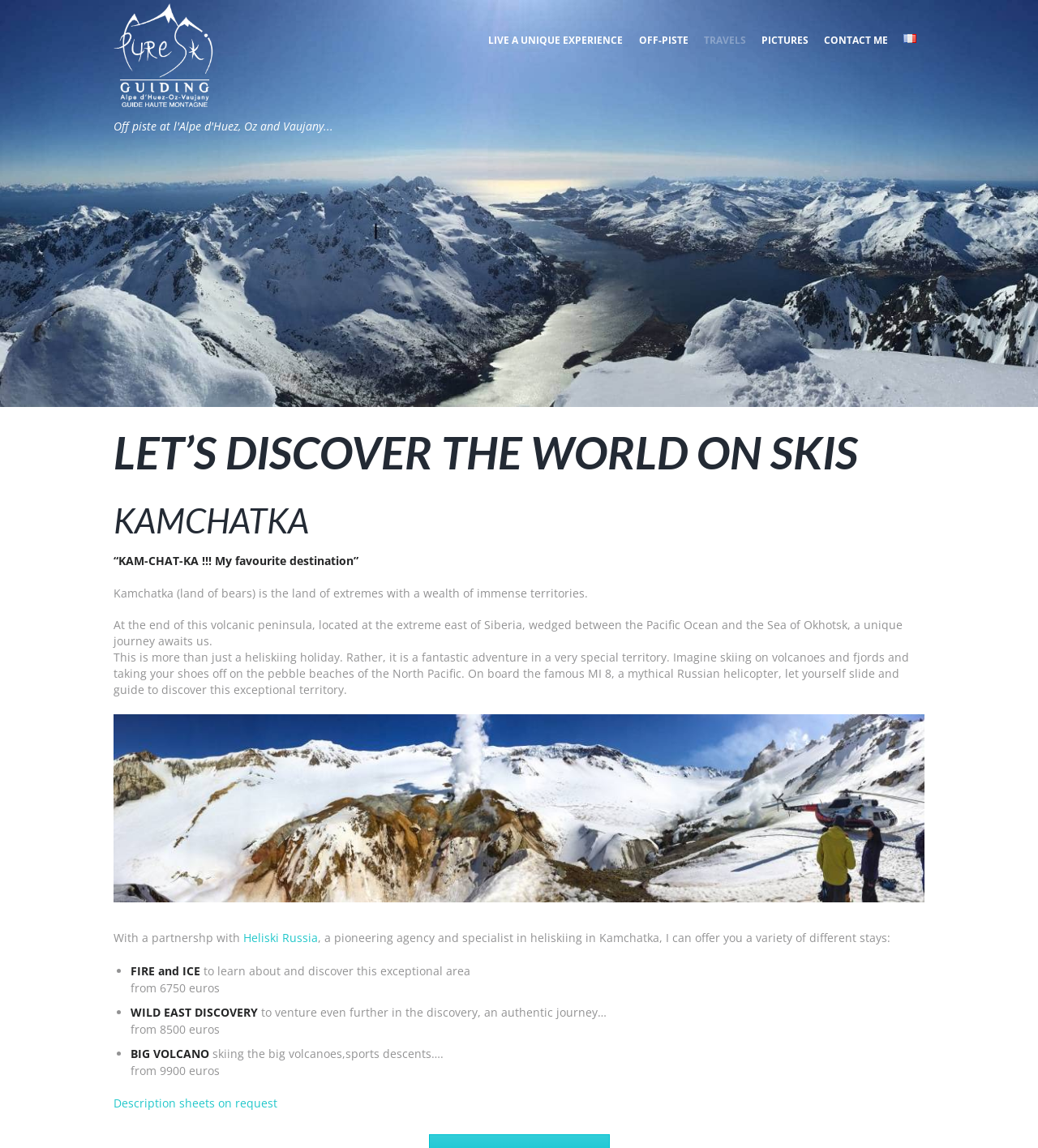What is the purpose of the 'CONTACT ME' link?
Answer with a single word or phrase, using the screenshot for reference.

To contact the website owner